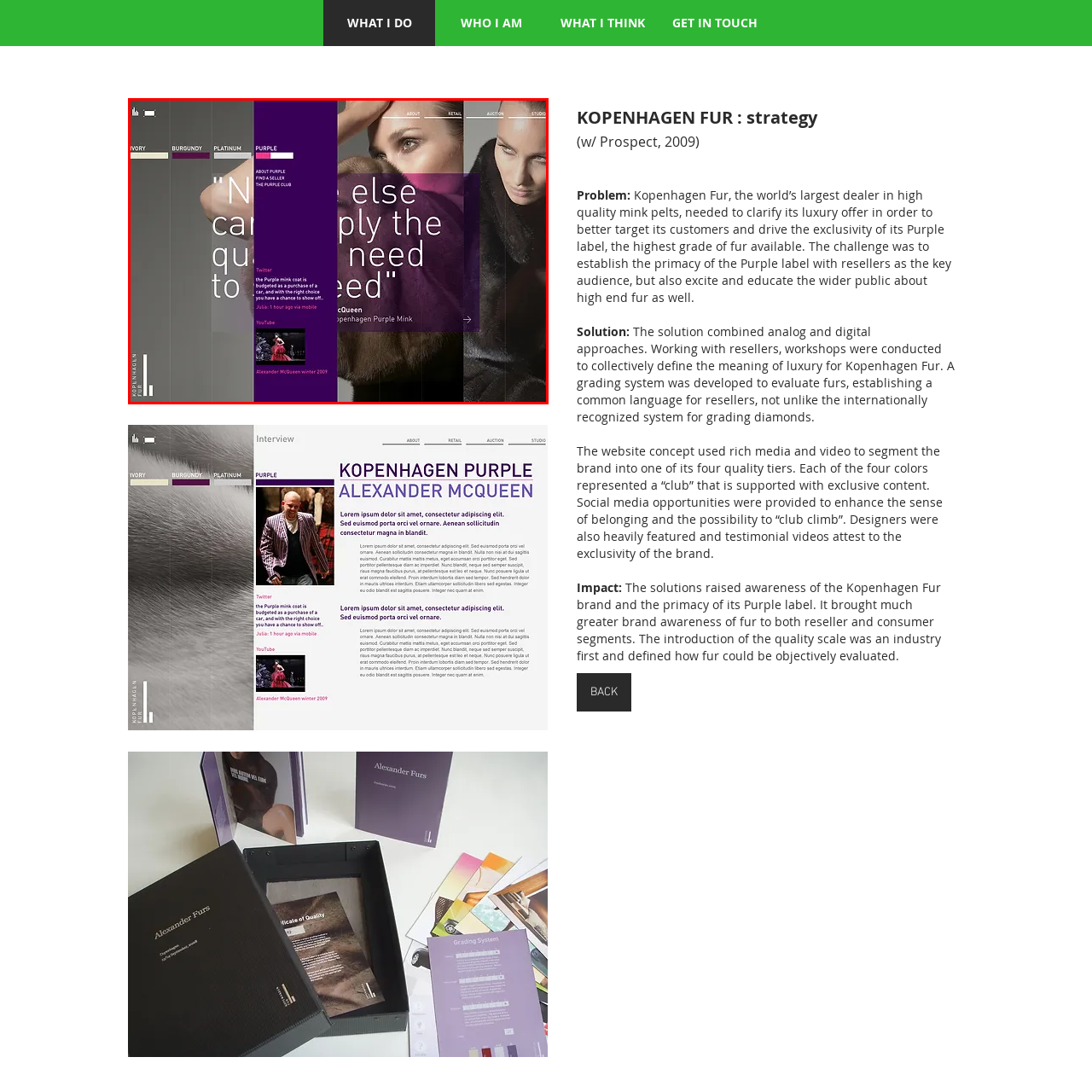What is the purpose of the video link below the quote?
Concentrate on the image within the red bounding box and respond to the question with a detailed explanation based on the visual information provided.

The caption explains that the video link featuring a past Alexander McQueen fashion show from winter 2009 further connects the brand to high-fashion narratives, which is part of Kopenhagen Fur's strategy to elevate its Purple label's status.